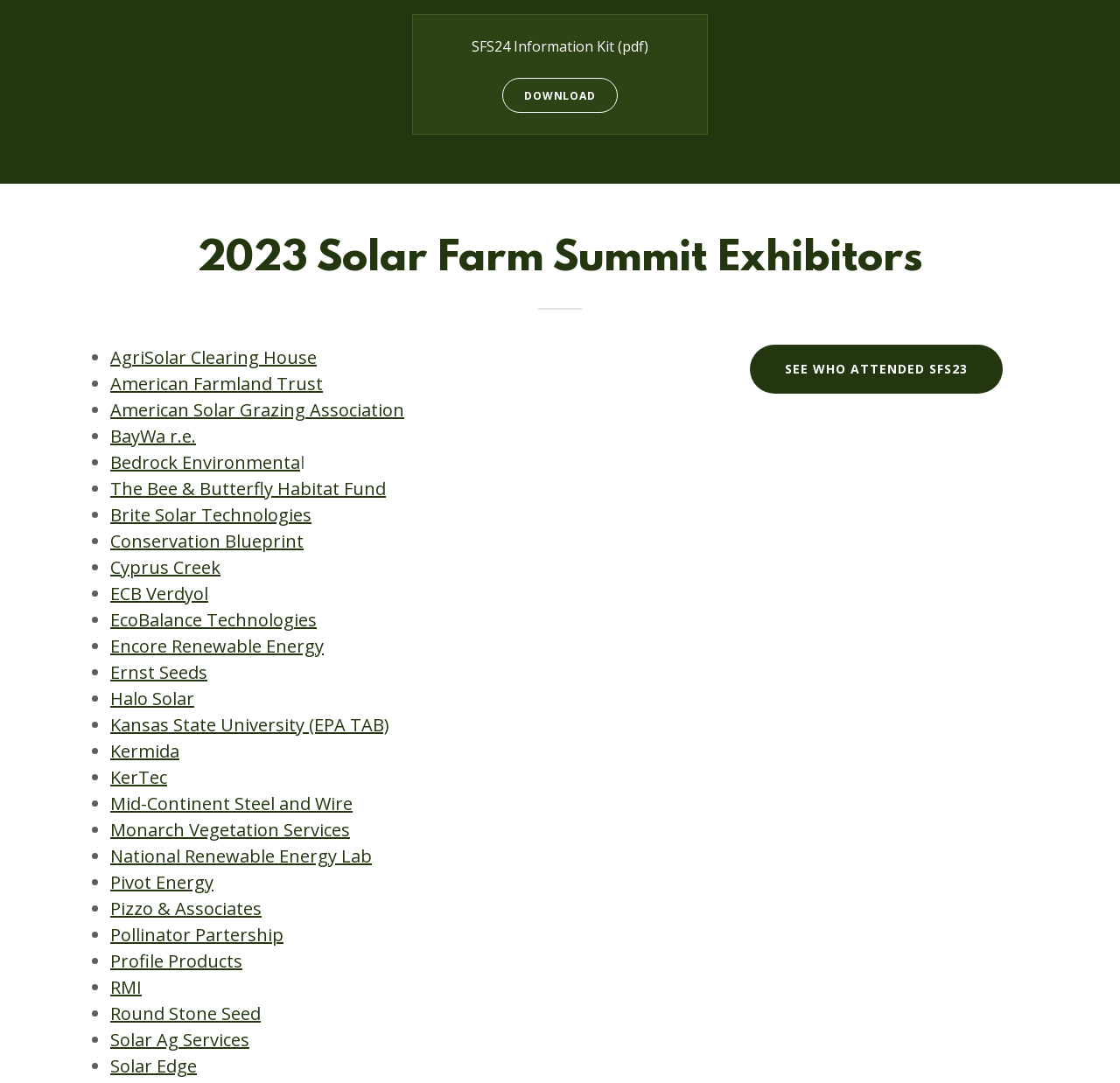What is the name of the summit?
Using the image, elaborate on the answer with as much detail as possible.

The question asks for the name of the summit, which can be found in the heading '2023 Solar Farm Summit Exhibitors' at the top of the webpage.